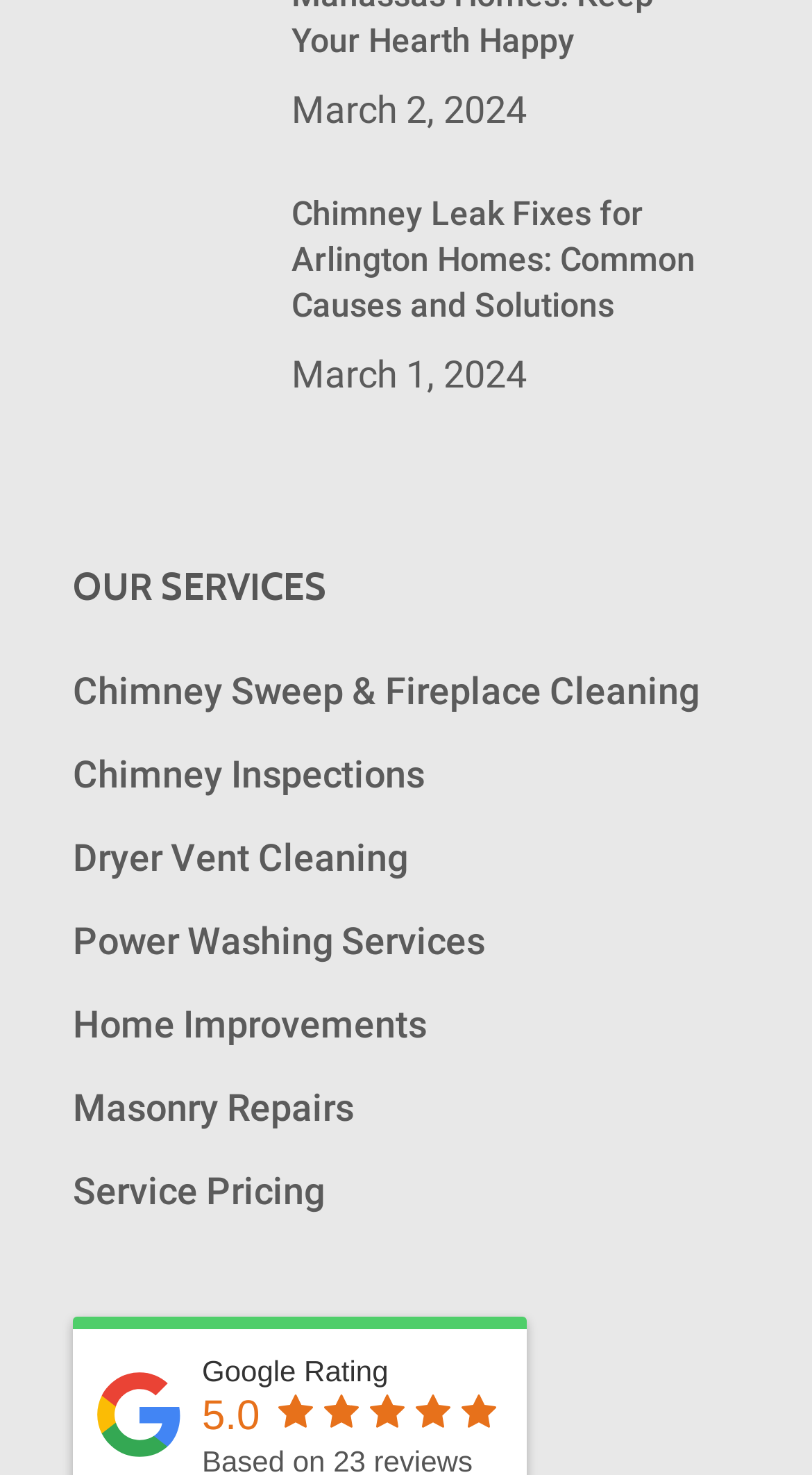How many stars is the Google rating?
Answer the question based on the image using a single word or a brief phrase.

5.0